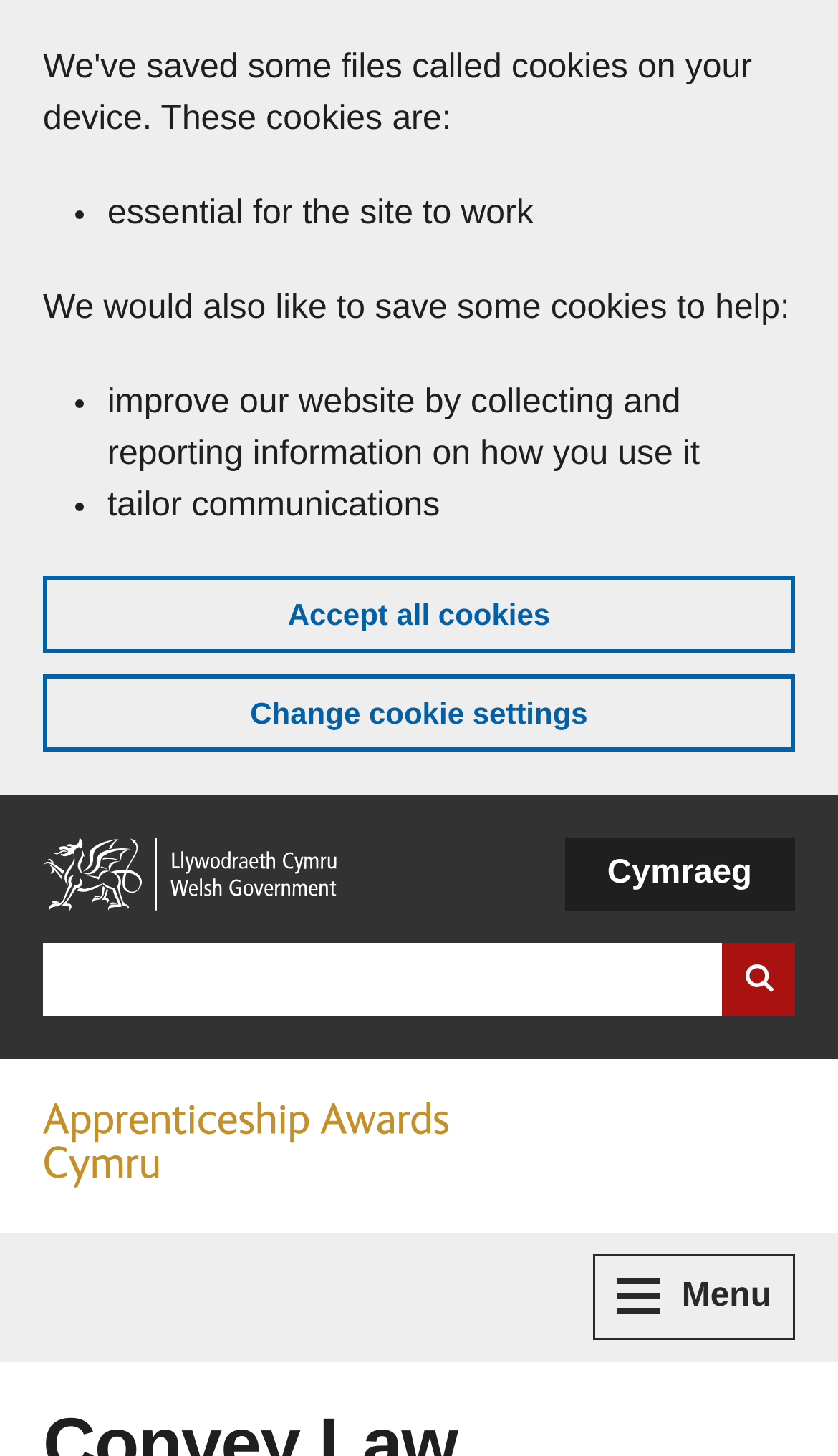Please find and report the bounding box coordinates of the element to click in order to perform the following action: "Change language to Cymraeg". The coordinates should be expressed as four float numbers between 0 and 1, in the format [left, top, right, bottom].

[0.673, 0.575, 0.949, 0.625]